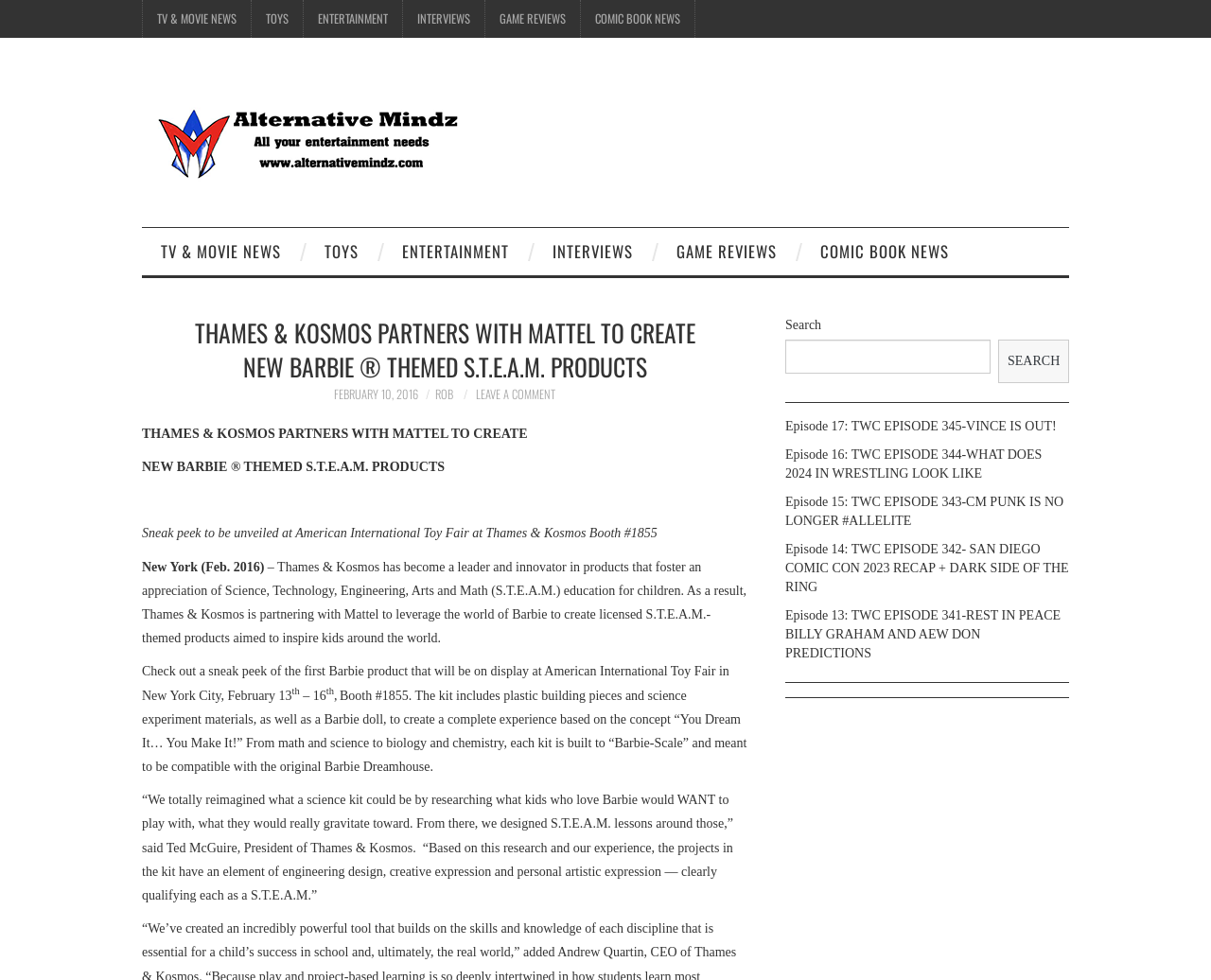Provide an in-depth caption for the contents of the webpage.

The webpage is about Alternative Mindz, a website that covers various topics such as TV and movie news, toys, entertainment, interviews, game reviews, and comic book news. At the top of the page, there are several links to these categories, with "TV & MOVIE NEWS" on the left and "COMIC BOOK NEWS" on the right. Below these links, there is a logo of Alternative Mindz, which is an image with the text "Alternative Mindz" written next to it.

The main content of the page is an article about Thames & Kosmos partnering with Mattel to create new Barbie-themed S.T.E.A.M. products. The article has a heading that reads "THAMES & KOSMOS PARTNERS WITH MATTEL TO CREATE NEW BARBIE THEMED S.T.E.A.M. PRODUCTS" and is dated February 10, 2016. The article is written by Rob and has a link to leave a comment.

The article itself is divided into several paragraphs, with the first paragraph introducing the partnership between Thames & Kosmos and Mattel. The second paragraph provides more details about the products, including a sneak peek of the first Barbie product that will be on display at the American International Toy Fair in New York City.

On the right side of the page, there is a search bar with a button that says "SEARCH". Below the search bar, there are several links to episodes of a podcast or video series, with titles such as "Episode 17: TWC EPISODE 345-VINCE IS OUT!" and "Episode 13: TWC EPISODE 341-REST IN PEACE BILLY GRAHAM AND AEW DON PREDICTIONS".